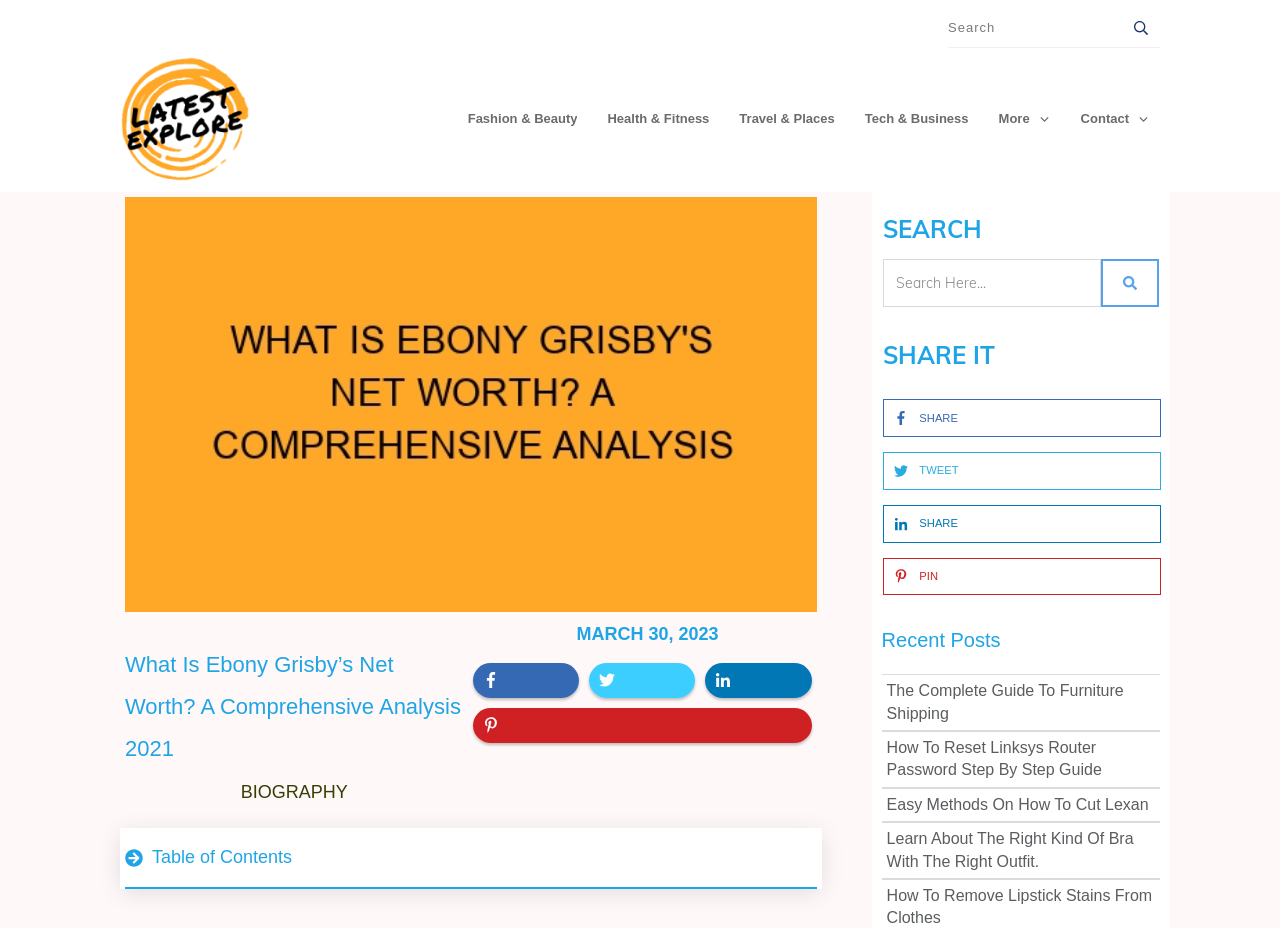Please specify the bounding box coordinates of the clickable region necessary for completing the following instruction: "Search for something". The coordinates must consist of four float numbers between 0 and 1, i.e., [left, top, right, bottom].

[0.741, 0.015, 0.877, 0.046]